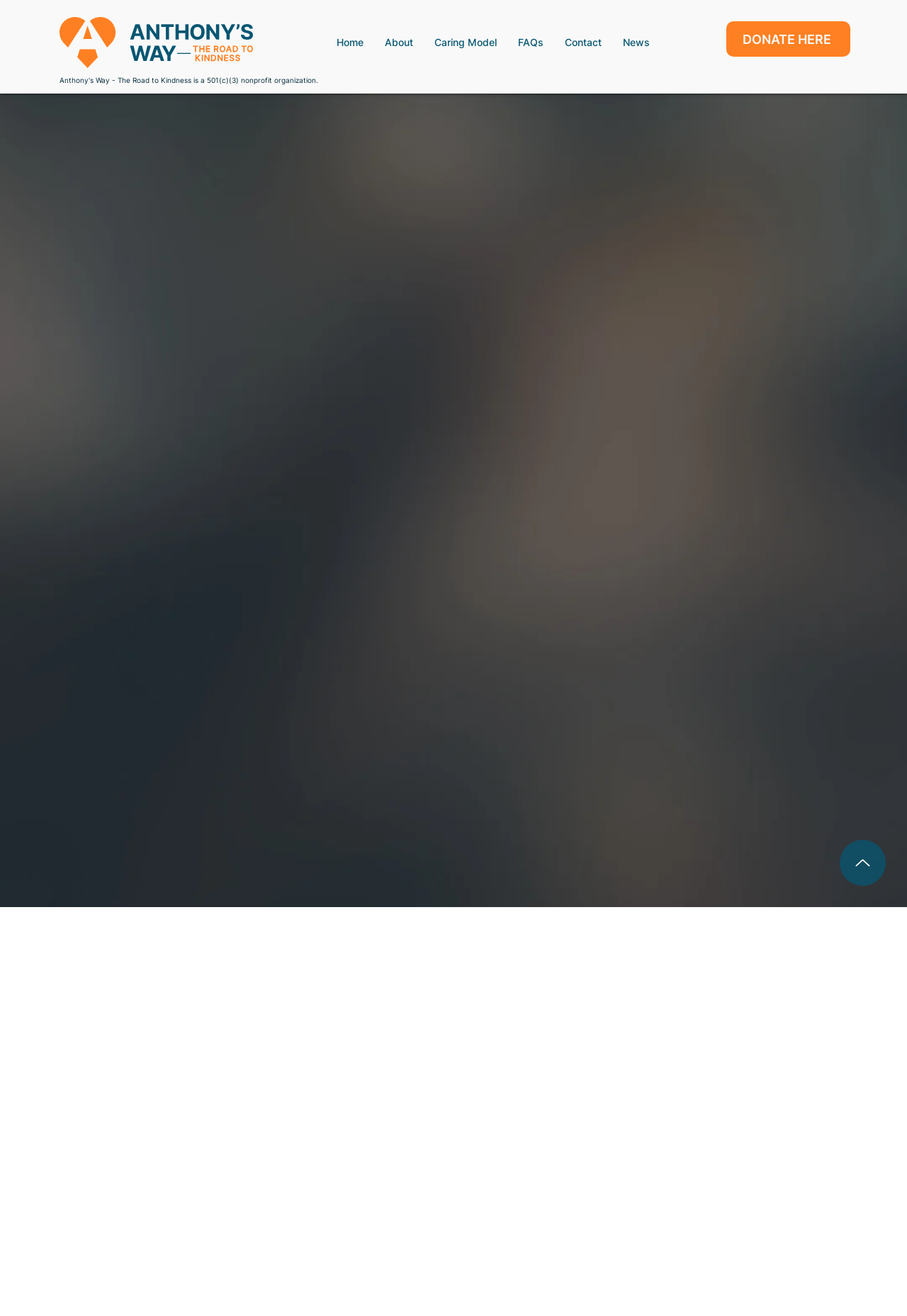Identify the bounding box of the UI component described as: "DONATE HERE".

[0.801, 0.016, 0.938, 0.043]